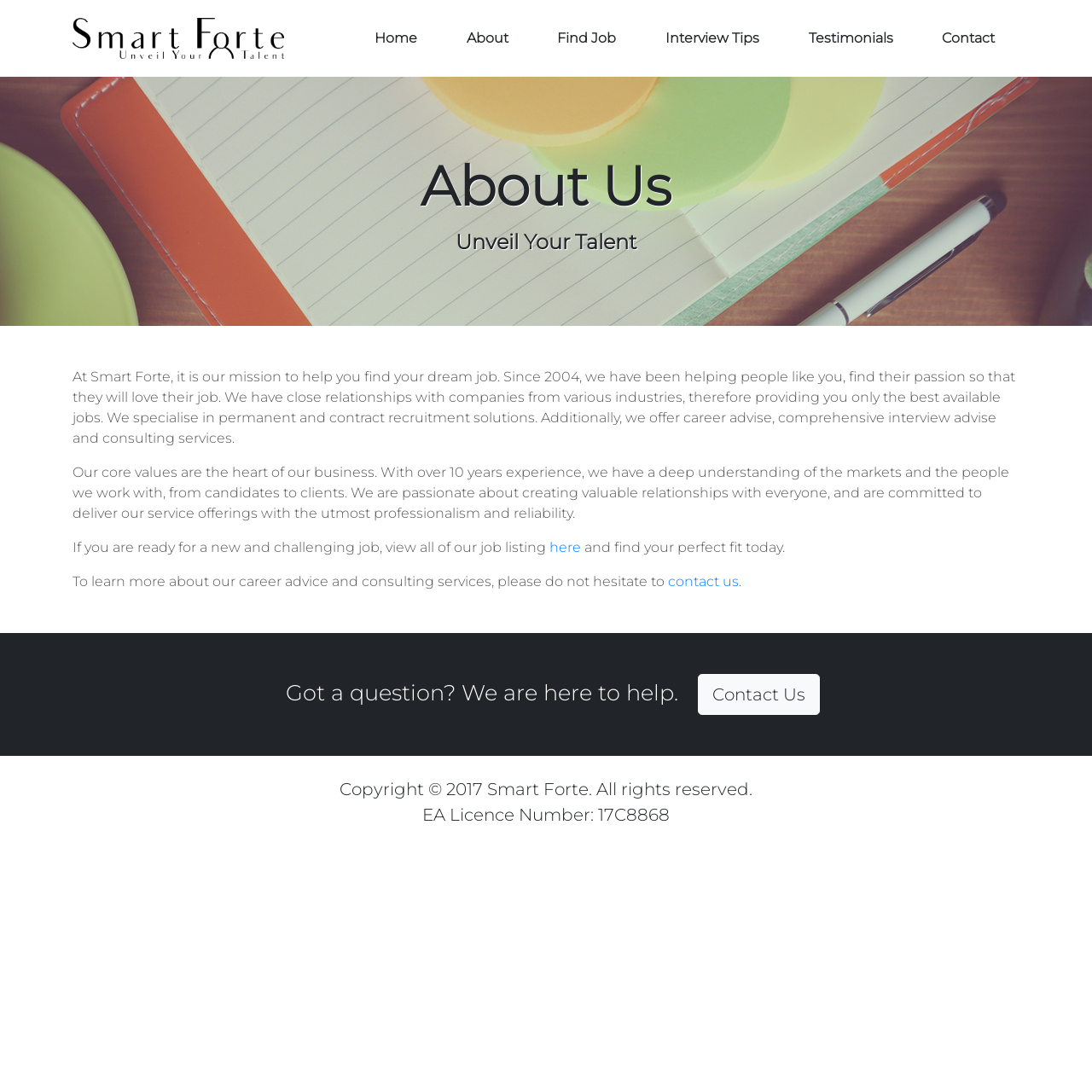What is the company's experience in the recruitment industry?
Please elaborate on the answer to the question with detailed information.

According to the webpage content, Smart Forte has over 10 years of experience in the recruitment industry, which suggests that they have a deep understanding of the markets and the people they work with.